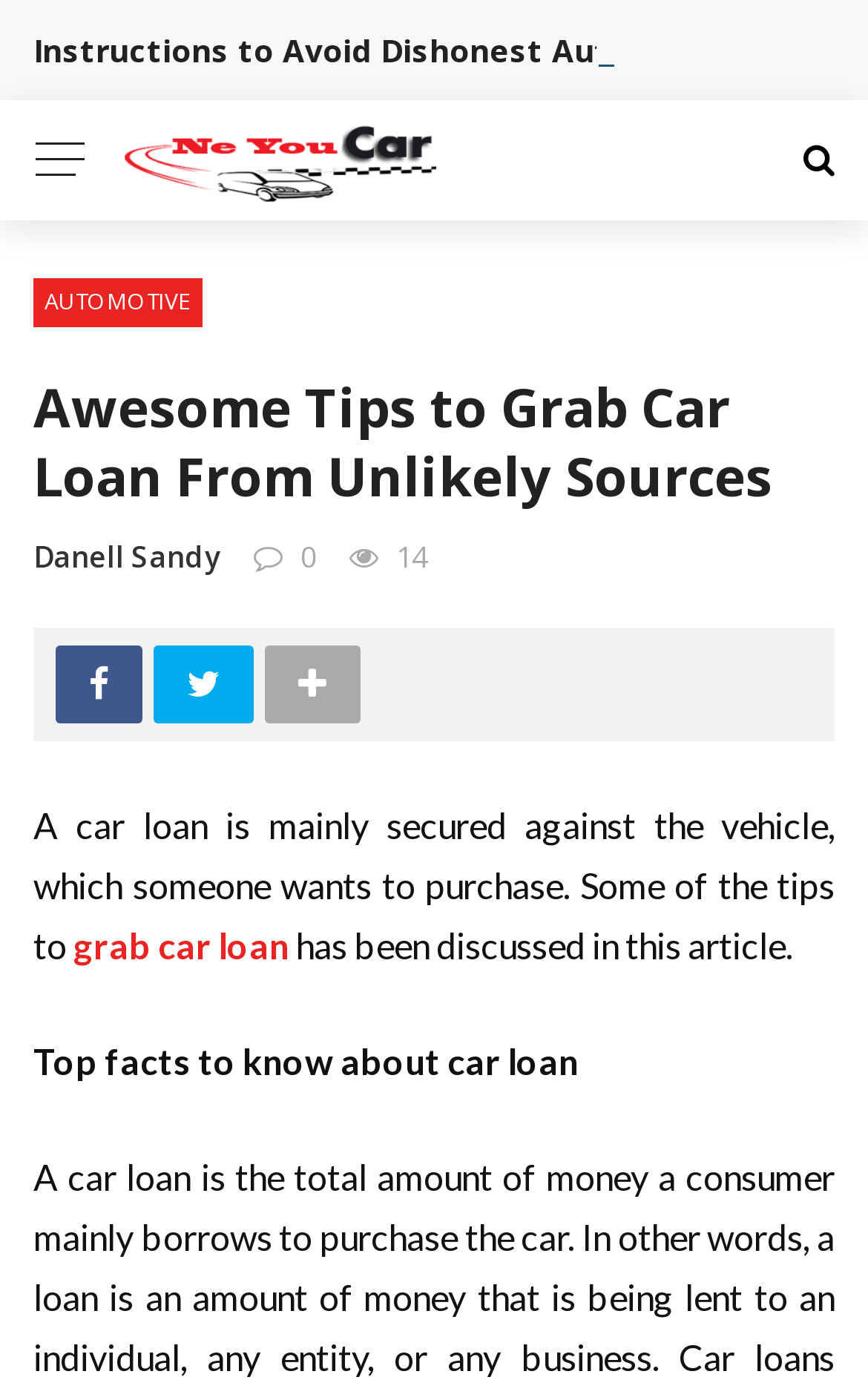Based on the image, please respond to the question with as much detail as possible:
What is the category of the article?

The category of the article can be determined by looking at the link 'AUTOMOTIVE' which is likely to be the category of the article.